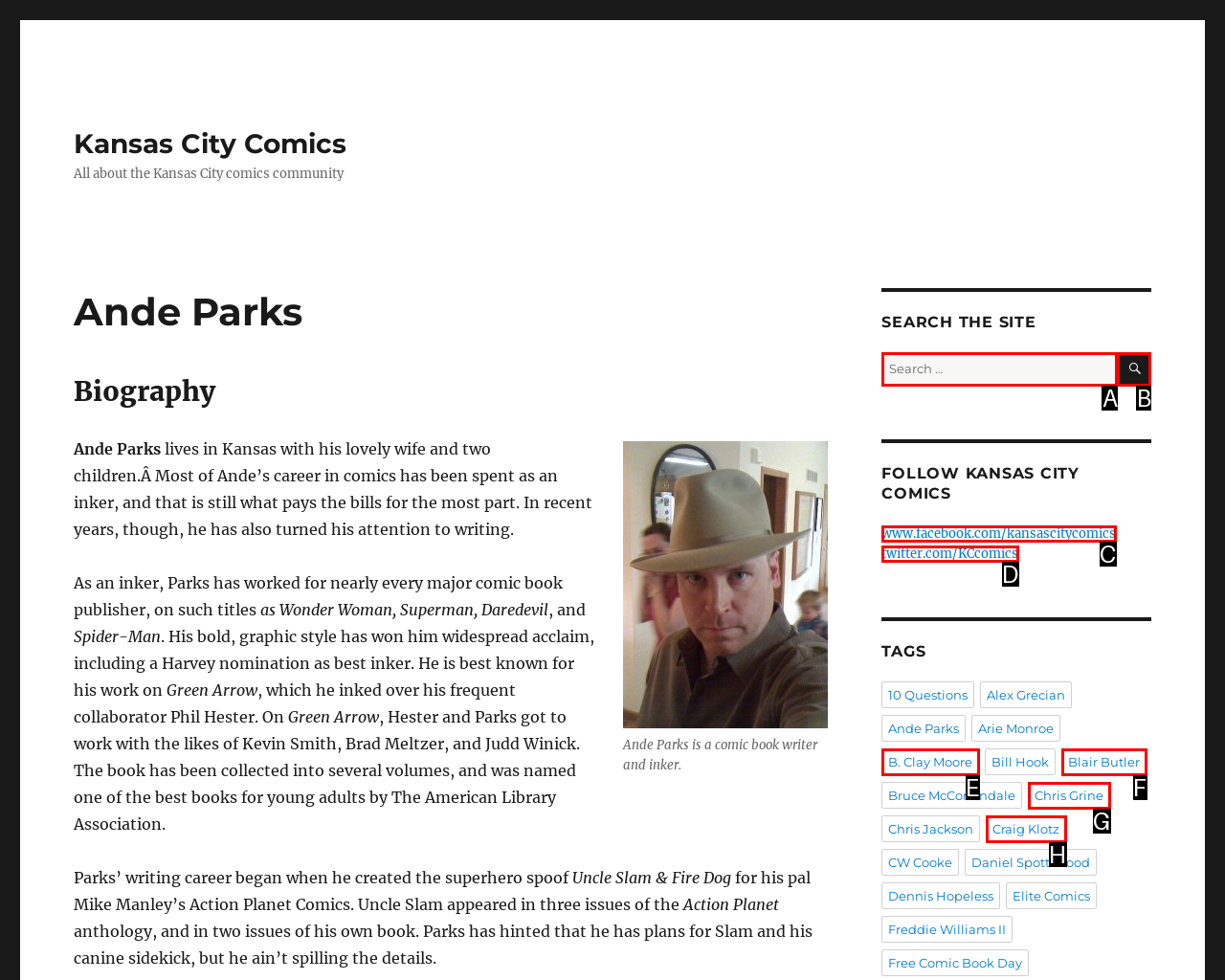Given the description: twitter.com/KCcomics, identify the HTML element that corresponds to it. Respond with the letter of the correct option.

D